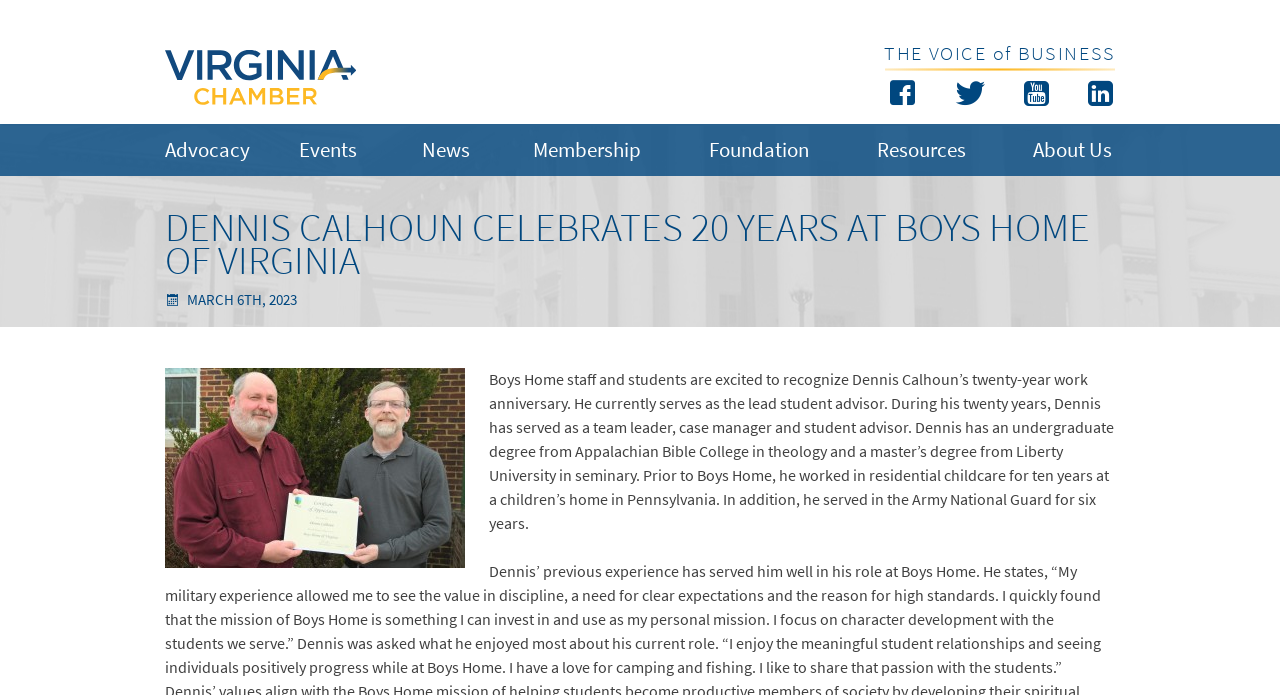Describe in detail what you see on the webpage.

The webpage is about Dennis Calhoun celebrating 20 years at Boys Home of Virginia. At the top left, there is a small image and a link. To the right of the image, there is a small text element containing a non-breaking space character. Below this, there is a prominent text element reading "THE VOICE of BUSINESS". 

To the right of this text, there are four social media links, represented by icons. Below these elements, there is a navigation menu with seven links: "Advocacy", "Events", "News", "Membership", "Foundation", "Resources", and "About Us". 

The main content of the webpage is divided into two sections. On the left, there is a large image. To the right of the image, there is a title "DENNIS CALHOUN CELEBRATES 20 YEARS AT BOYS HOME OF VIRGINIA" and a date "MARCH 6TH, 2023" below it. Below the date, there is a large block of text describing Dennis Calhoun's work anniversary, his current role, and his background.